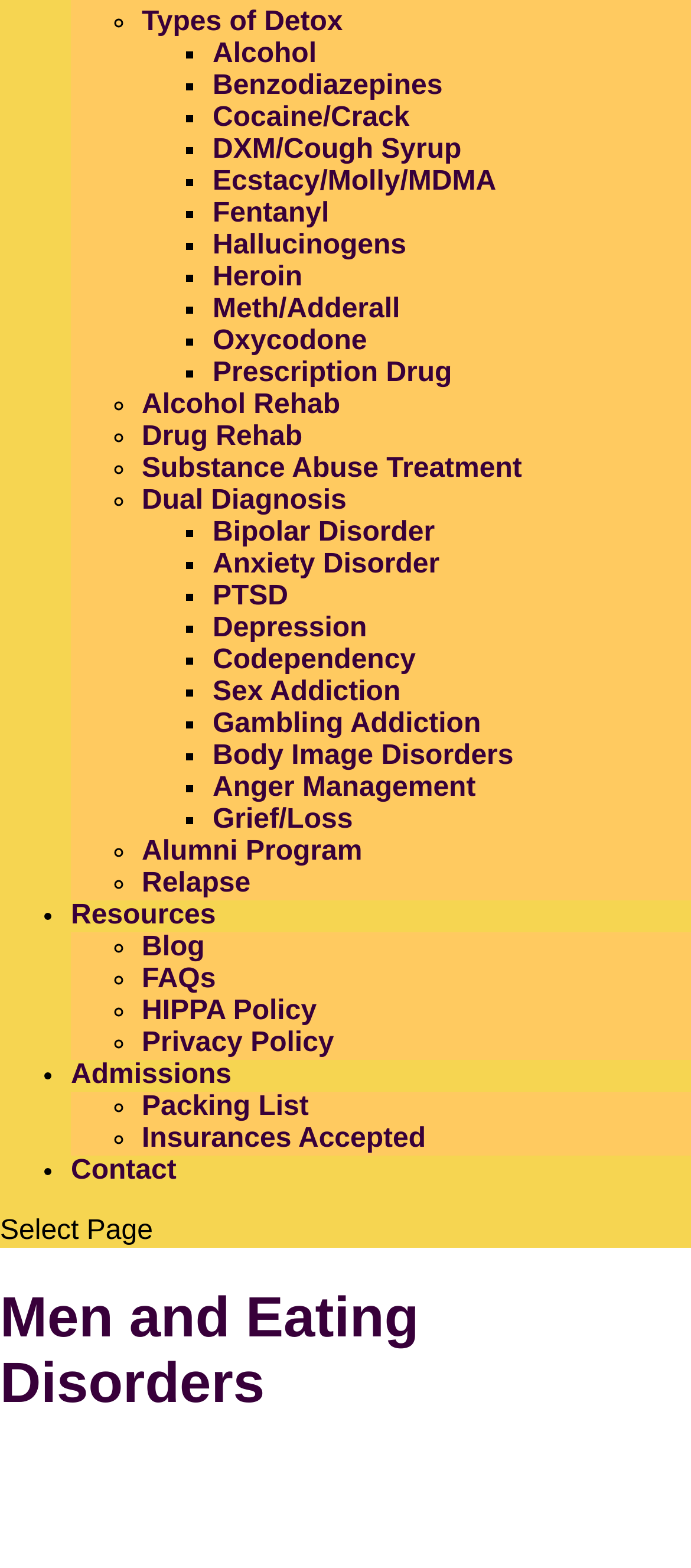Locate the bounding box of the UI element defined by this description: "Alcohol Rehab". The coordinates should be given as four float numbers between 0 and 1, formatted as [left, top, right, bottom].

[0.205, 0.249, 0.492, 0.268]